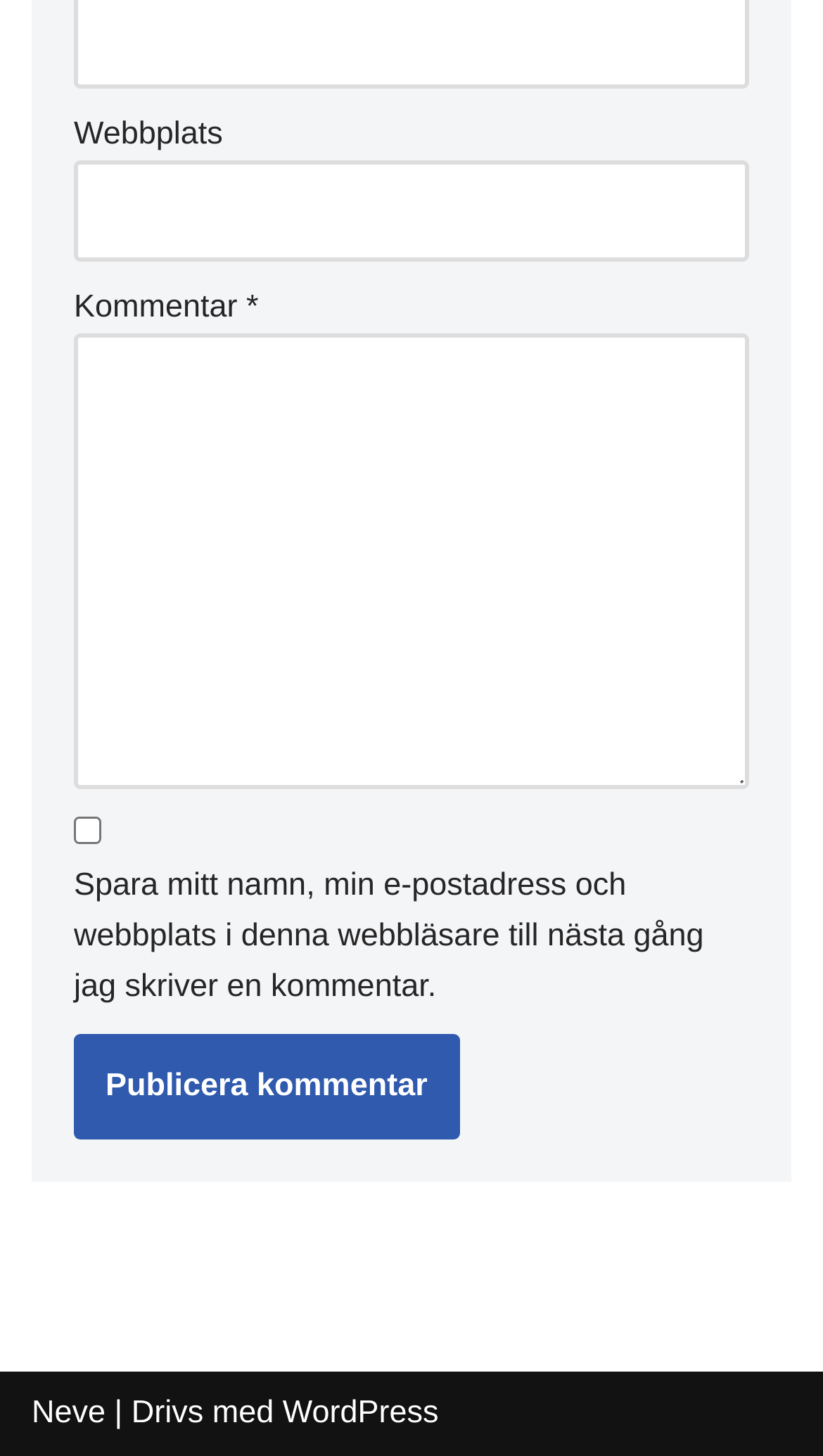Please give a succinct answer to the question in one word or phrase:
What is the name of the website's platform?

WordPress